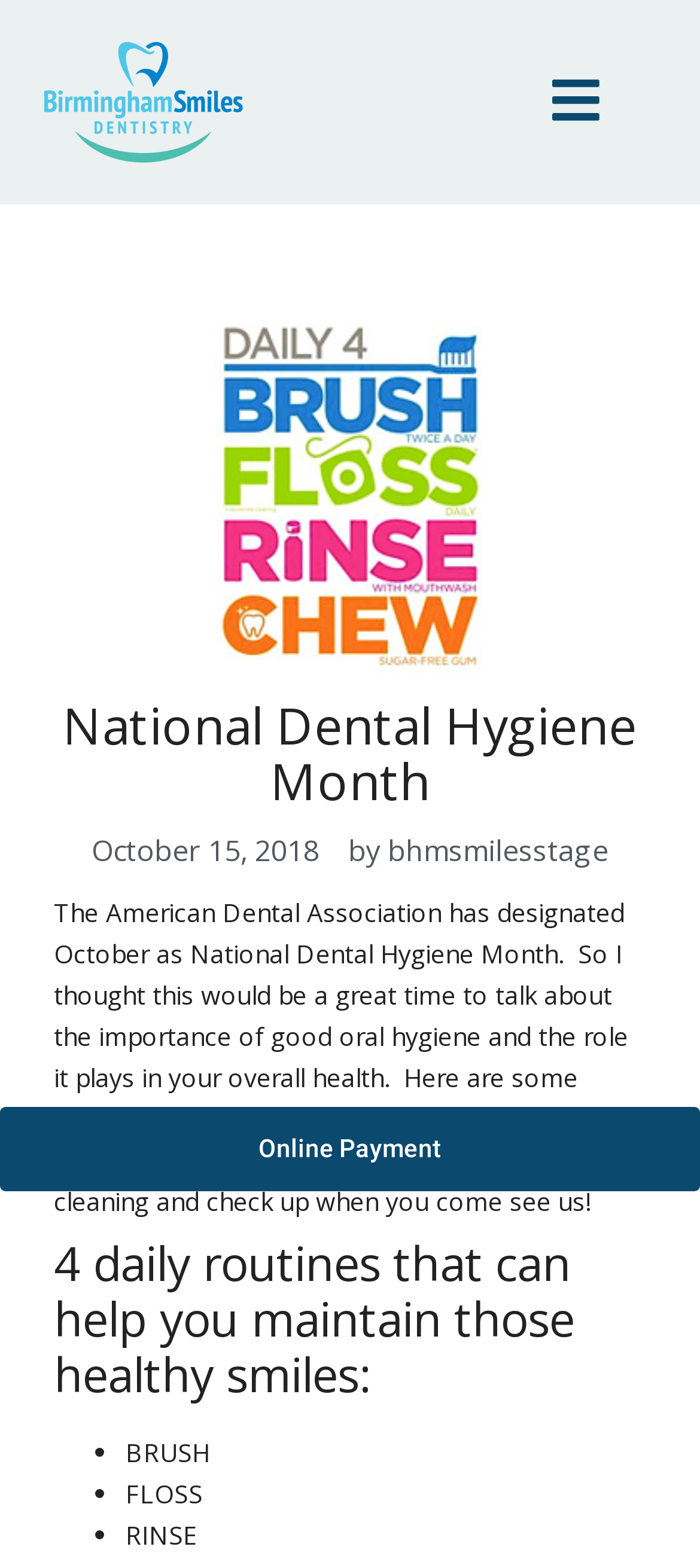Given the description "by bhmsmilesstage", determine the bounding box of the corresponding UI element.

[0.497, 0.527, 0.869, 0.557]